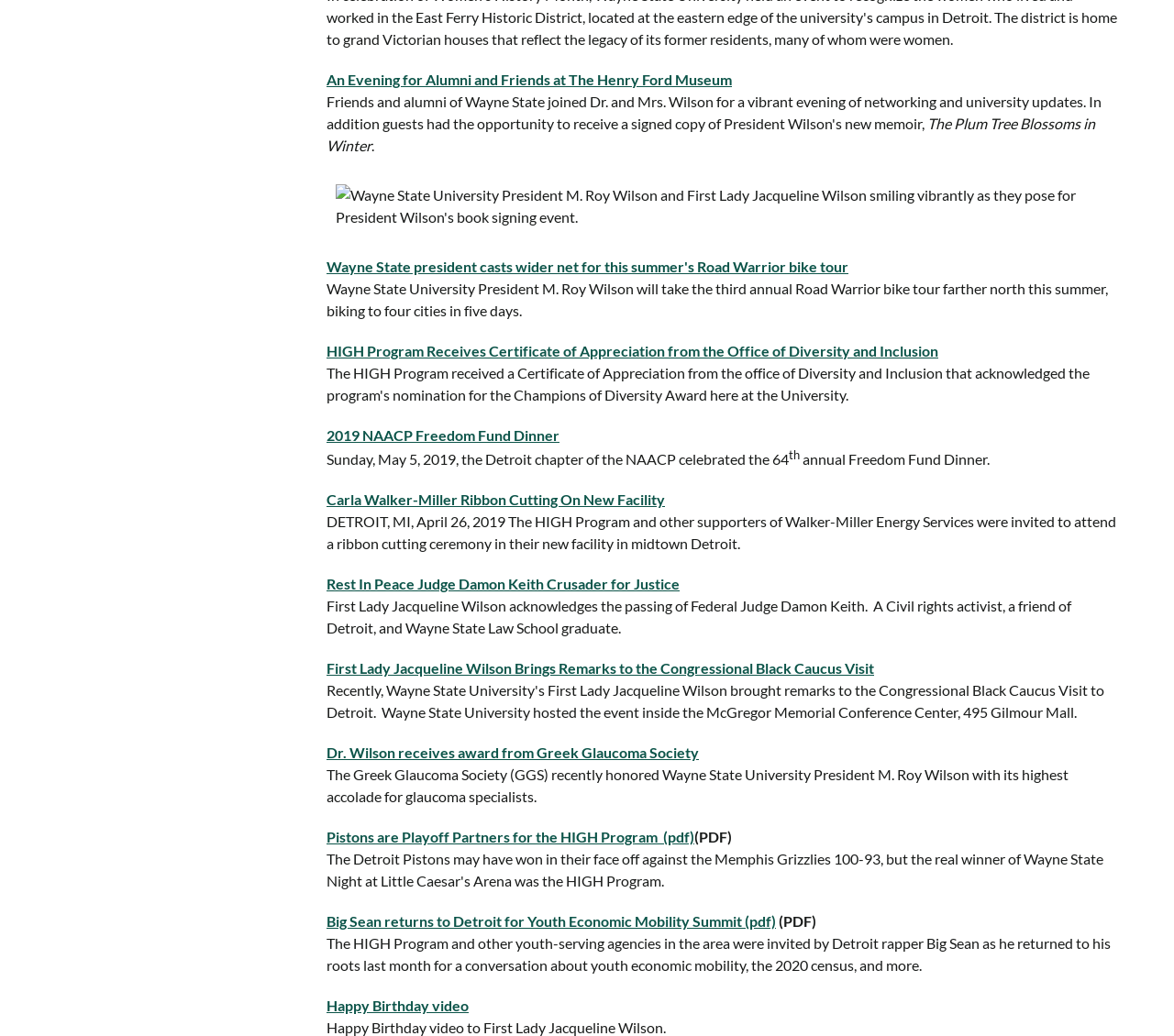Give the bounding box coordinates for this UI element: "Happy Birthday video". The coordinates should be four float numbers between 0 and 1, arranged as [left, top, right, bottom].

[0.278, 0.962, 0.399, 0.979]